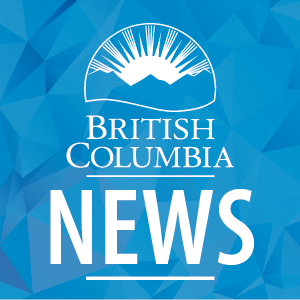What is the focus of the 'NEWS' text in the logo? Examine the screenshot and reply using just one word or a brief phrase.

Current events and information